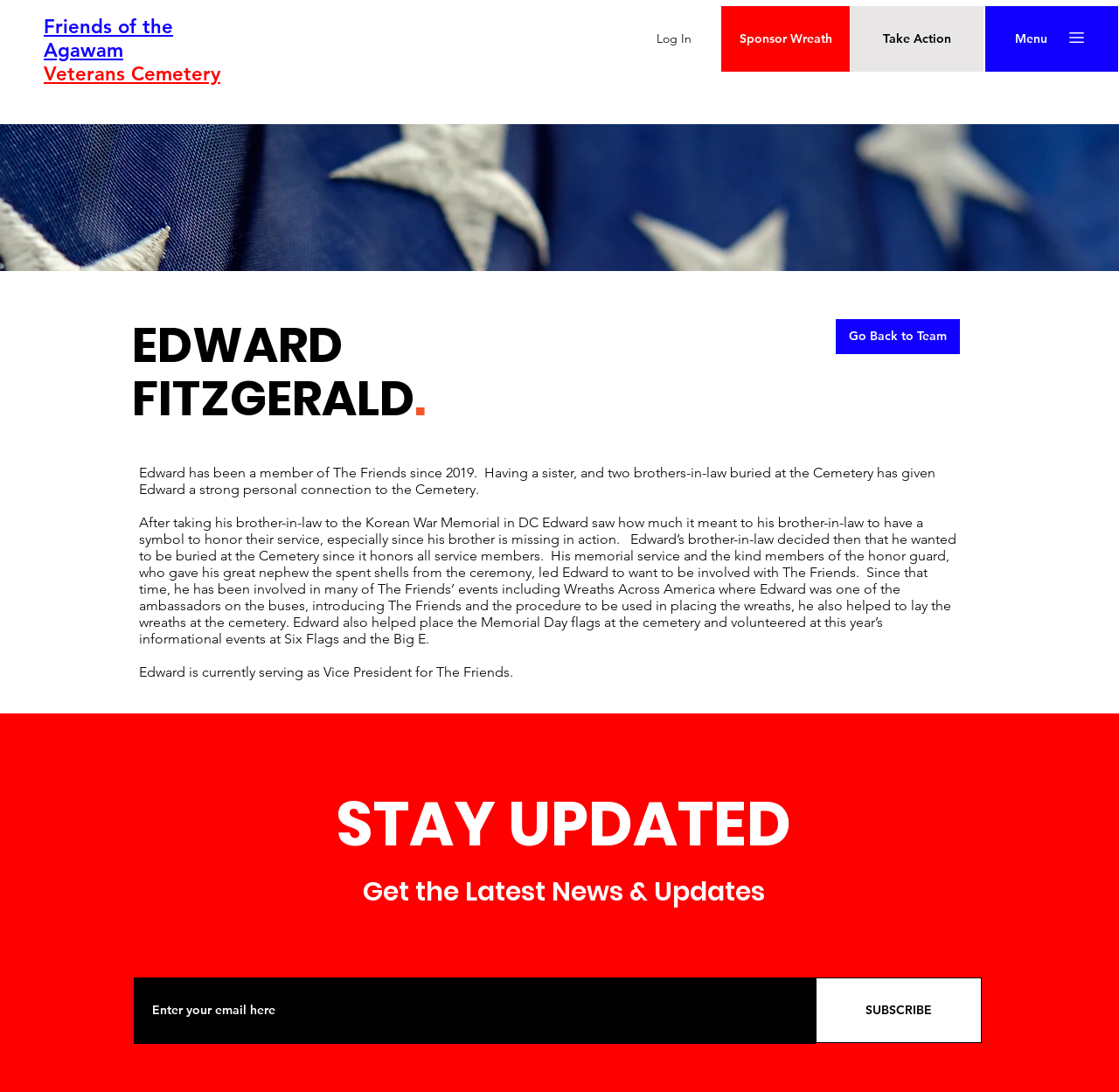Pinpoint the bounding box coordinates of the element you need to click to execute the following instruction: "Open the search". The bounding box should be represented by four float numbers between 0 and 1, in the format [left, top, right, bottom].

None